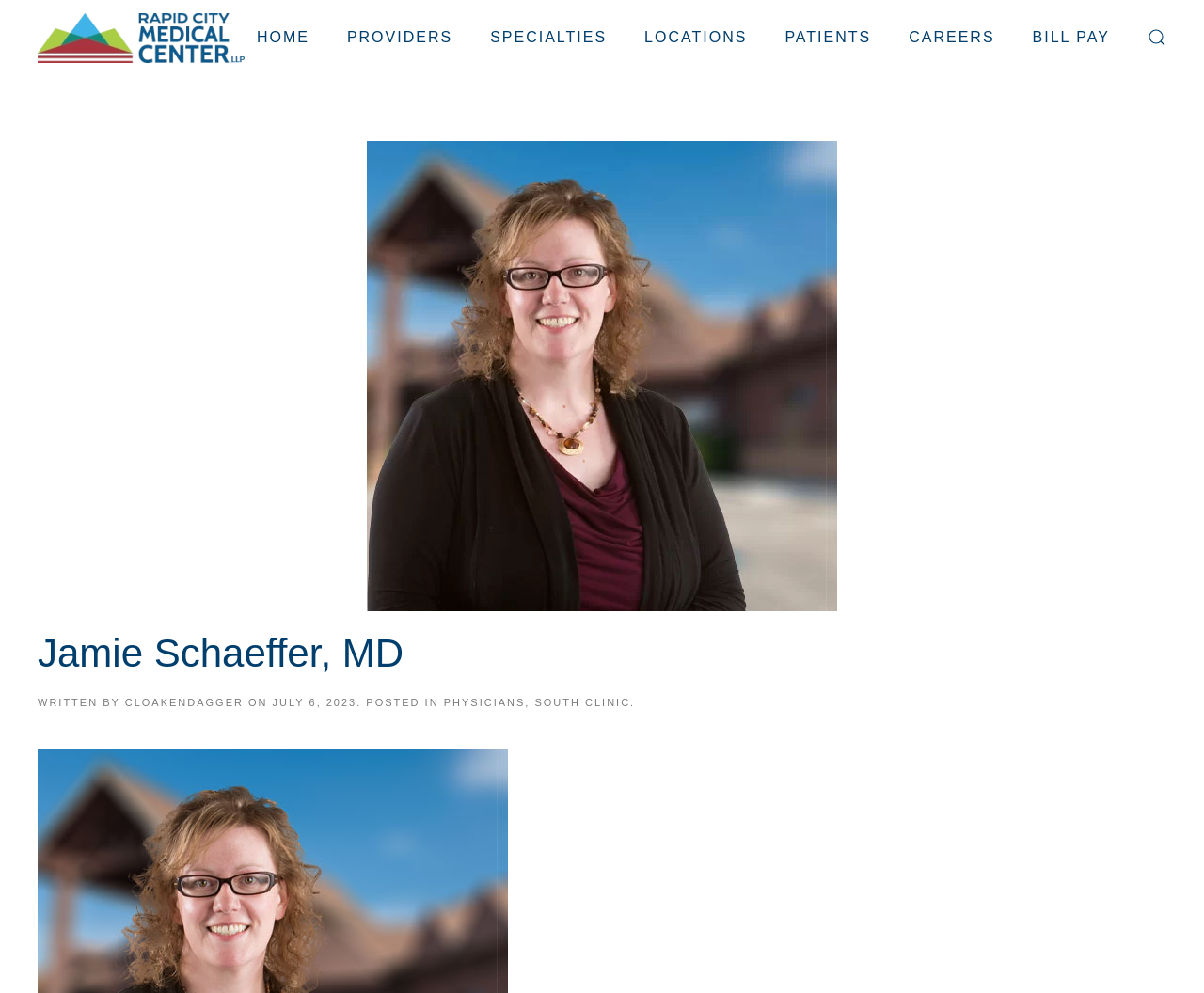Describe every aspect of the webpage comprehensively.

The webpage is about South Clinic, which is part of Rapid City Medical Center. At the top left, there is a link to skip to the main content. Next to it, there is a link to go back to the home page, accompanied by an image of Rapid City Medical Center's logo. 

Below these elements, there is a navigation menu with six buttons: HOME, PROVIDERS, SPECIALTIES, LOCATIONS, PATIENTS, and CAREERS, each with a dropdown menu. To the right of these buttons, there is a link to BILL PAY and a button to open a search function, which has a small image of a magnifying glass.

The main content of the page is a news article or blog post about Jamie Schaeffer, MD. The title of the article is in a large font, and below it, there is a link to the article with the same title. The article is written by CLOAKENDAGGER and was posted on July 6, 2023. The categories of the article are PHYSICIANS and SOUTH CLINIC.